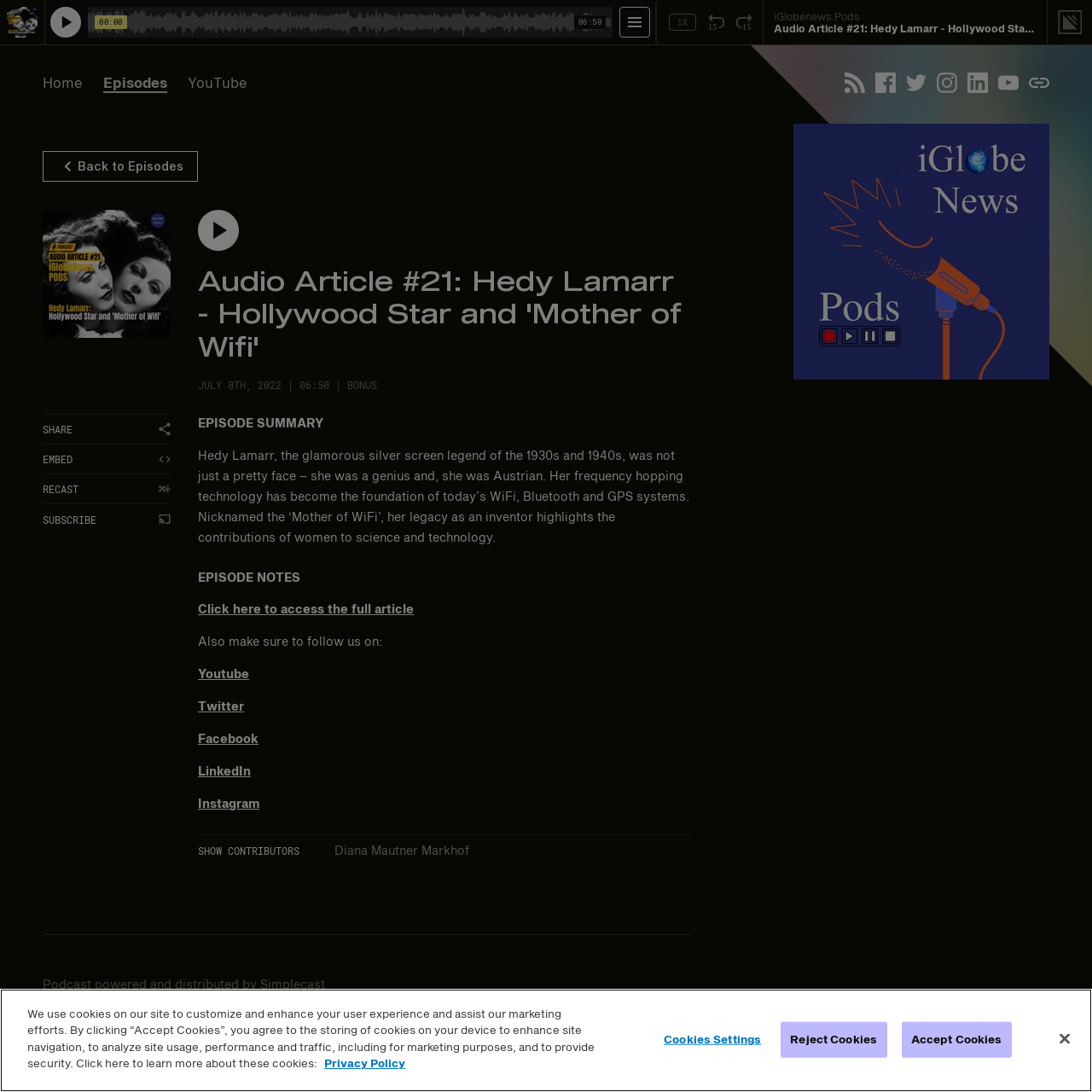What is the name of the person mentioned as a contributor to the show?
Refer to the image and give a detailed answer to the query.

I found the name of the person mentioned as a contributor to the show by looking at the static text element with the text 'Diana Mautner Markhof' which is located in the 'SHOW CONTRIBUTORS' section.